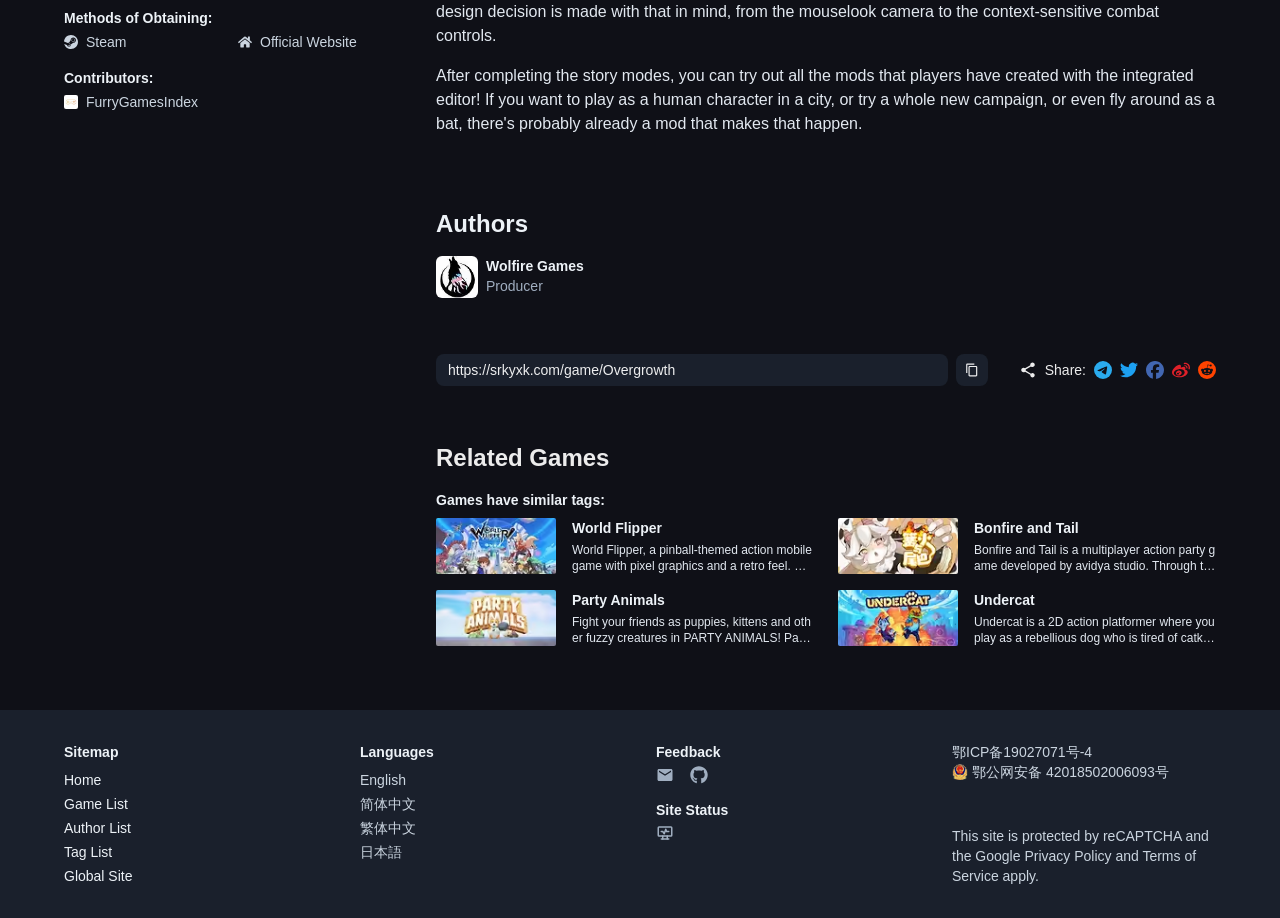Determine the bounding box of the UI element mentioned here: "繁体中文". The coordinates must be in the format [left, top, right, bottom] with values ranging from 0 to 1.

[0.281, 0.891, 0.488, 0.913]